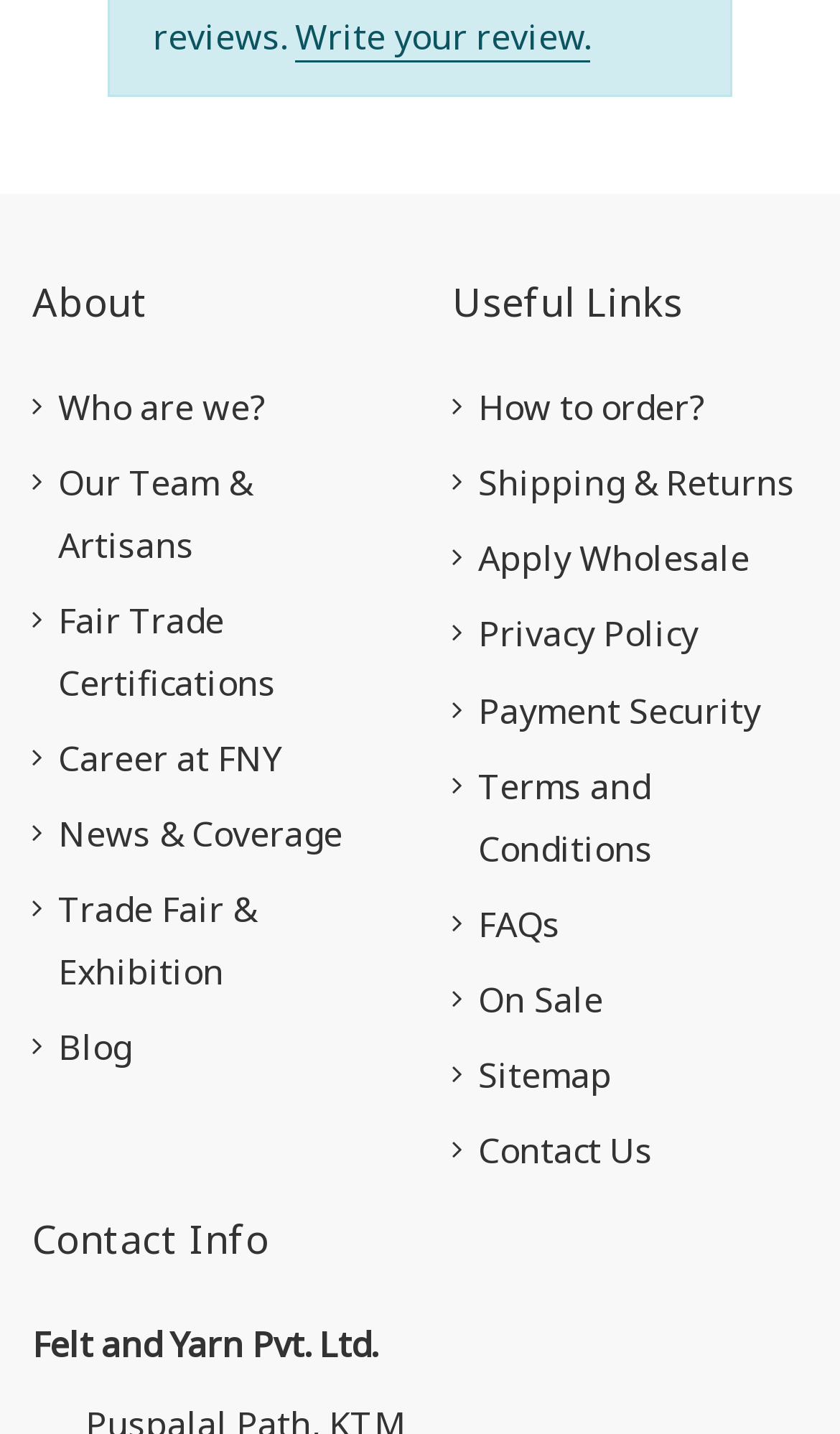Determine the bounding box of the UI element mentioned here: "Blog". The coordinates must be in the format [left, top, right, bottom] with values ranging from 0 to 1.

[0.038, 0.71, 0.156, 0.753]